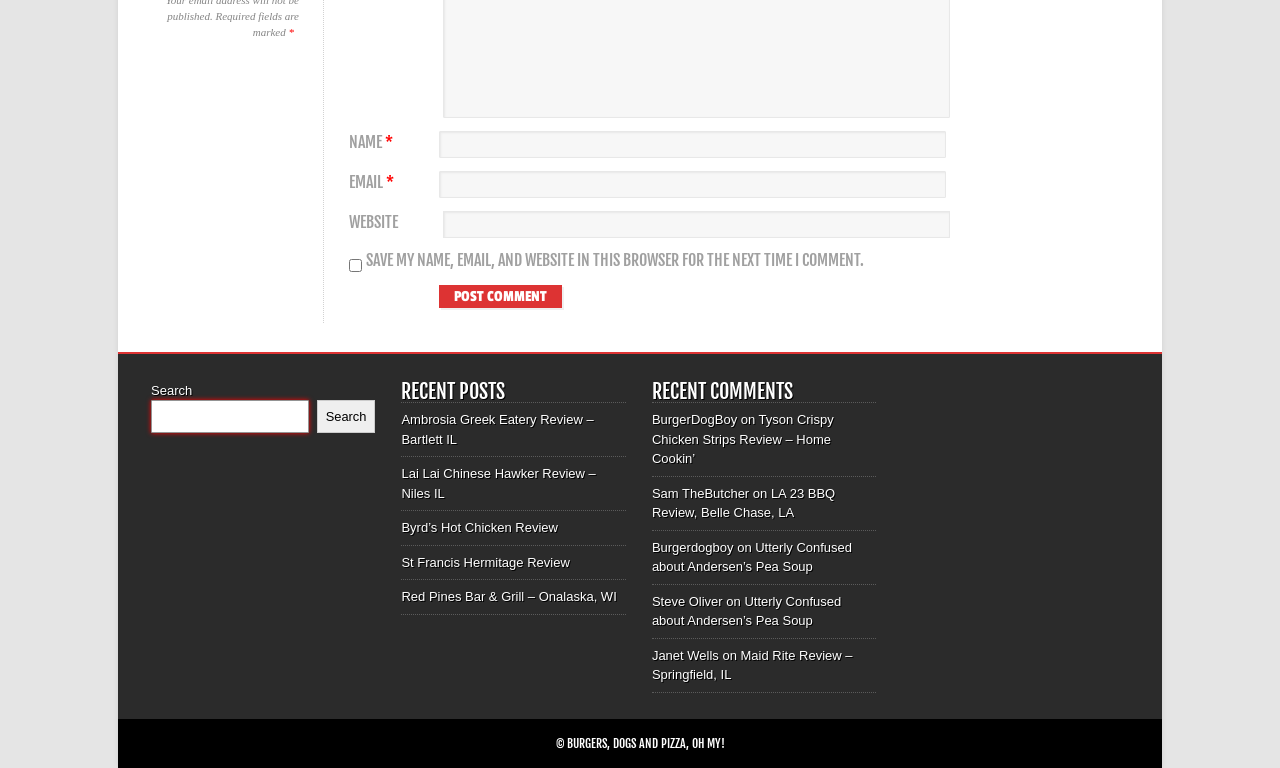Highlight the bounding box coordinates of the element that should be clicked to carry out the following instruction: "Post a comment". The coordinates must be given as four float numbers ranging from 0 to 1, i.e., [left, top, right, bottom].

[0.343, 0.371, 0.439, 0.401]